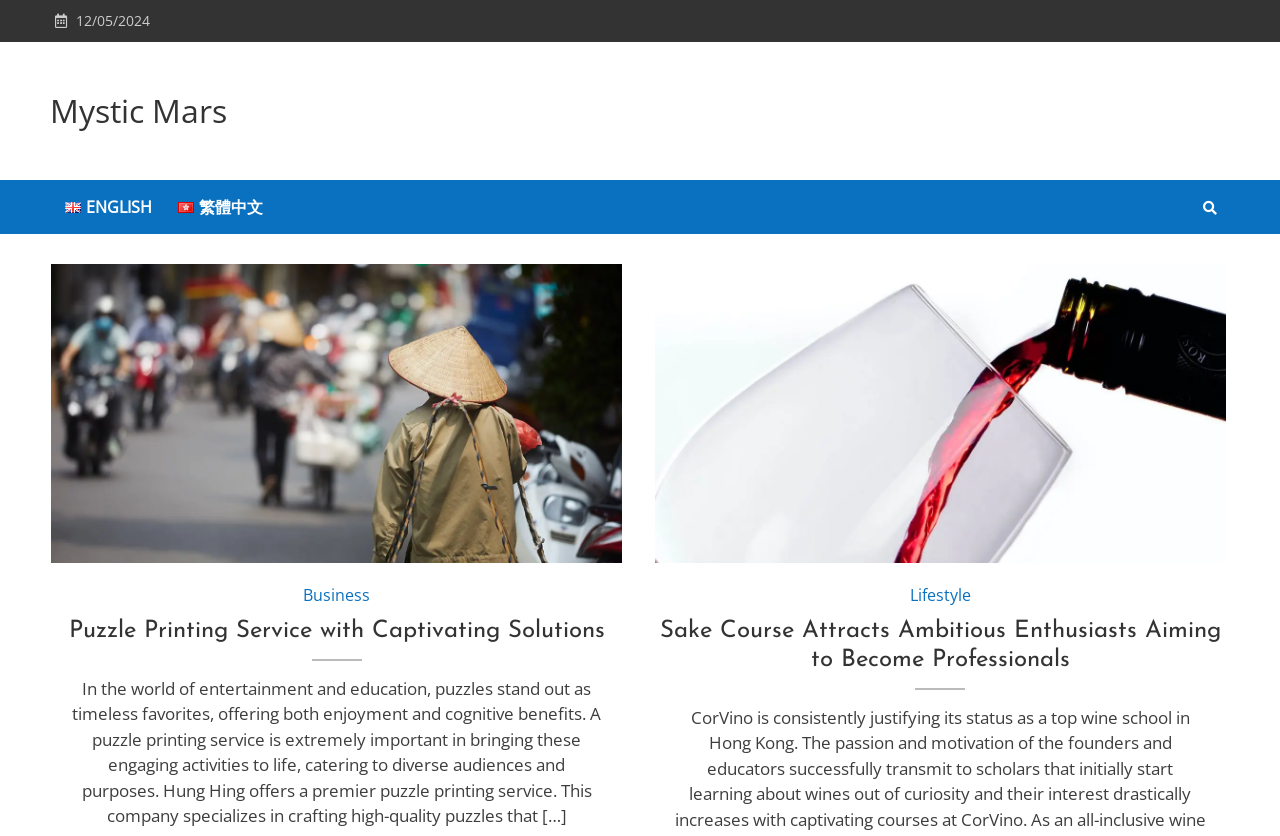Find the bounding box coordinates for the area that should be clicked to accomplish the instruction: "Explore the 'Business' category".

[0.237, 0.698, 0.289, 0.725]